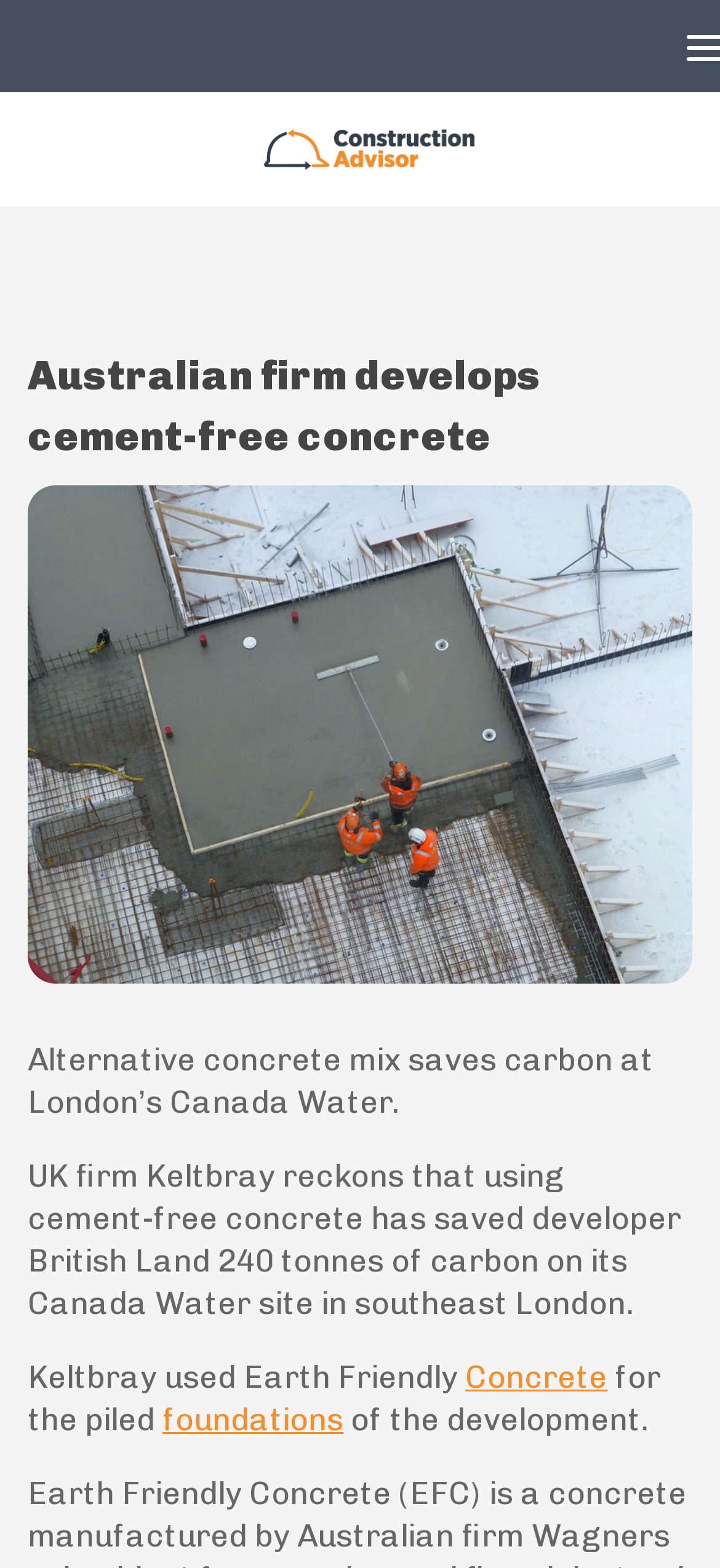Using details from the image, please answer the following question comprehensively:
How much carbon was saved by using cement-free concrete?

I found the answer by reading the text, which states that 'using cement-free concrete has saved developer British Land 240 tonnes of carbon on its Canada Water site in southeast London'.